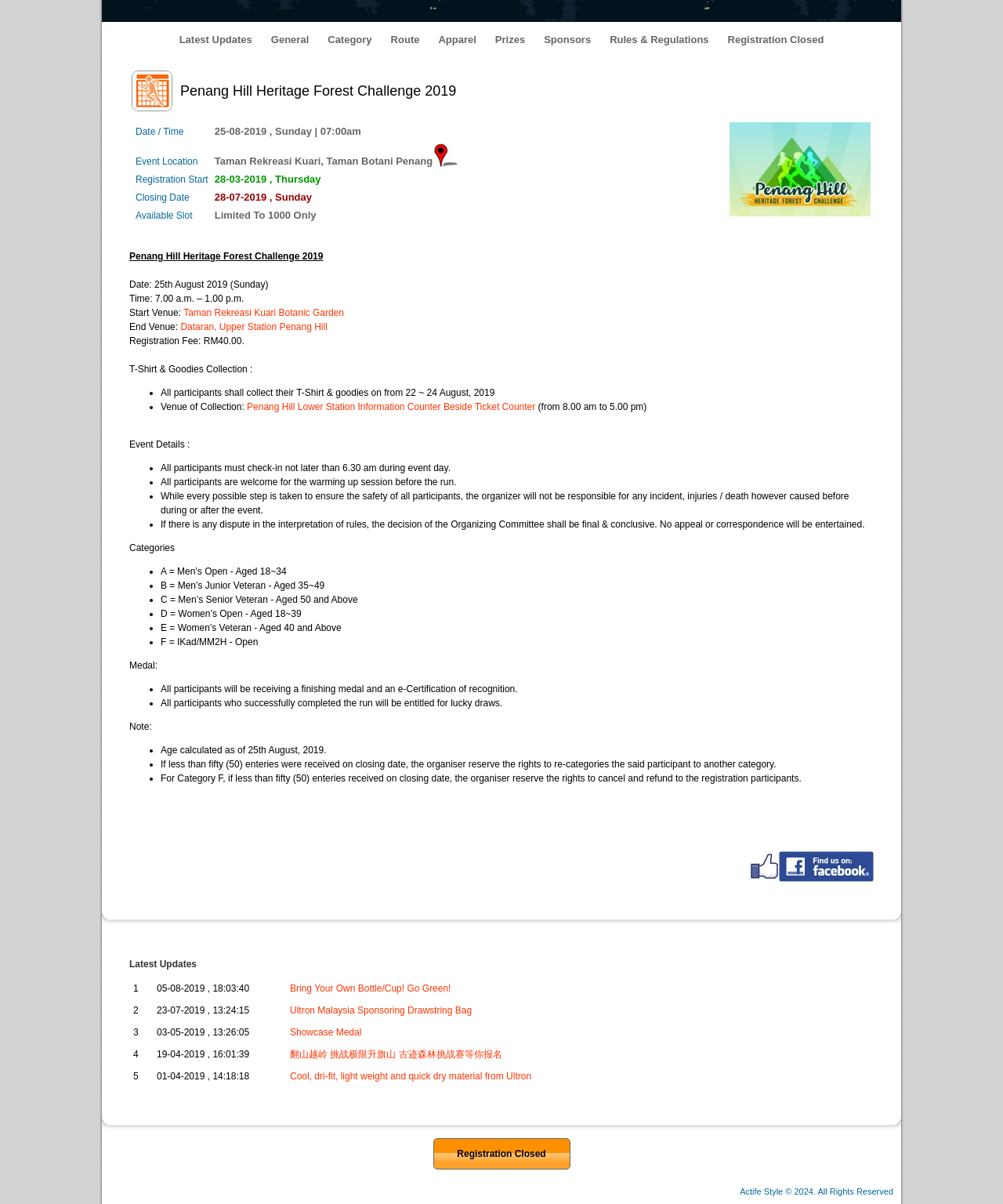Determine the bounding box coordinates for the UI element described. Format the coordinates as (top-left x, top-left y, bottom-right x, bottom-right y) and ensure all values are between 0 and 1. Element description: Ultron Malaysia Sponsoring Drawstring Bag

[0.289, 0.835, 0.47, 0.844]